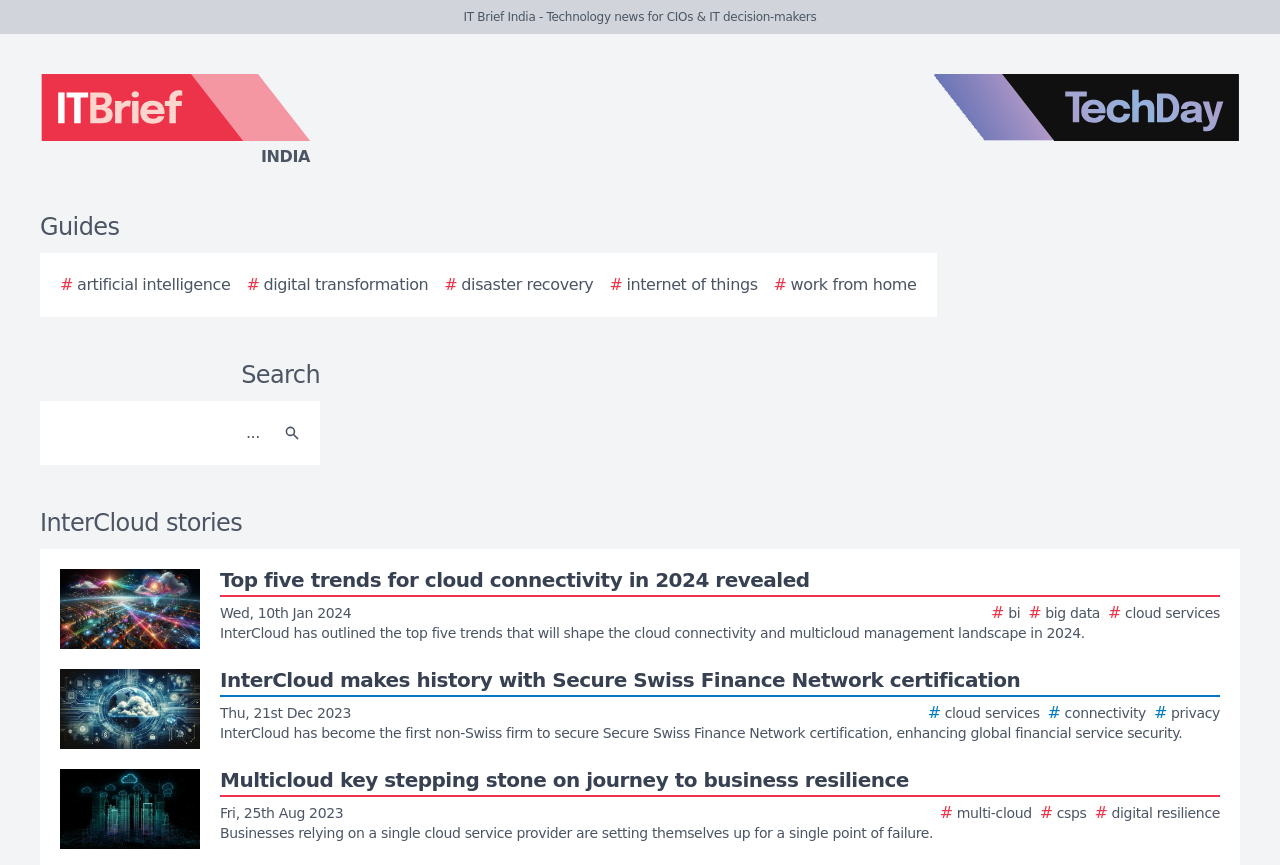Determine the bounding box coordinates (top-left x, top-left y, bottom-right x, bottom-right y) of the UI element described in the following text: alt="TechDay logo"

[0.729, 0.086, 0.969, 0.195]